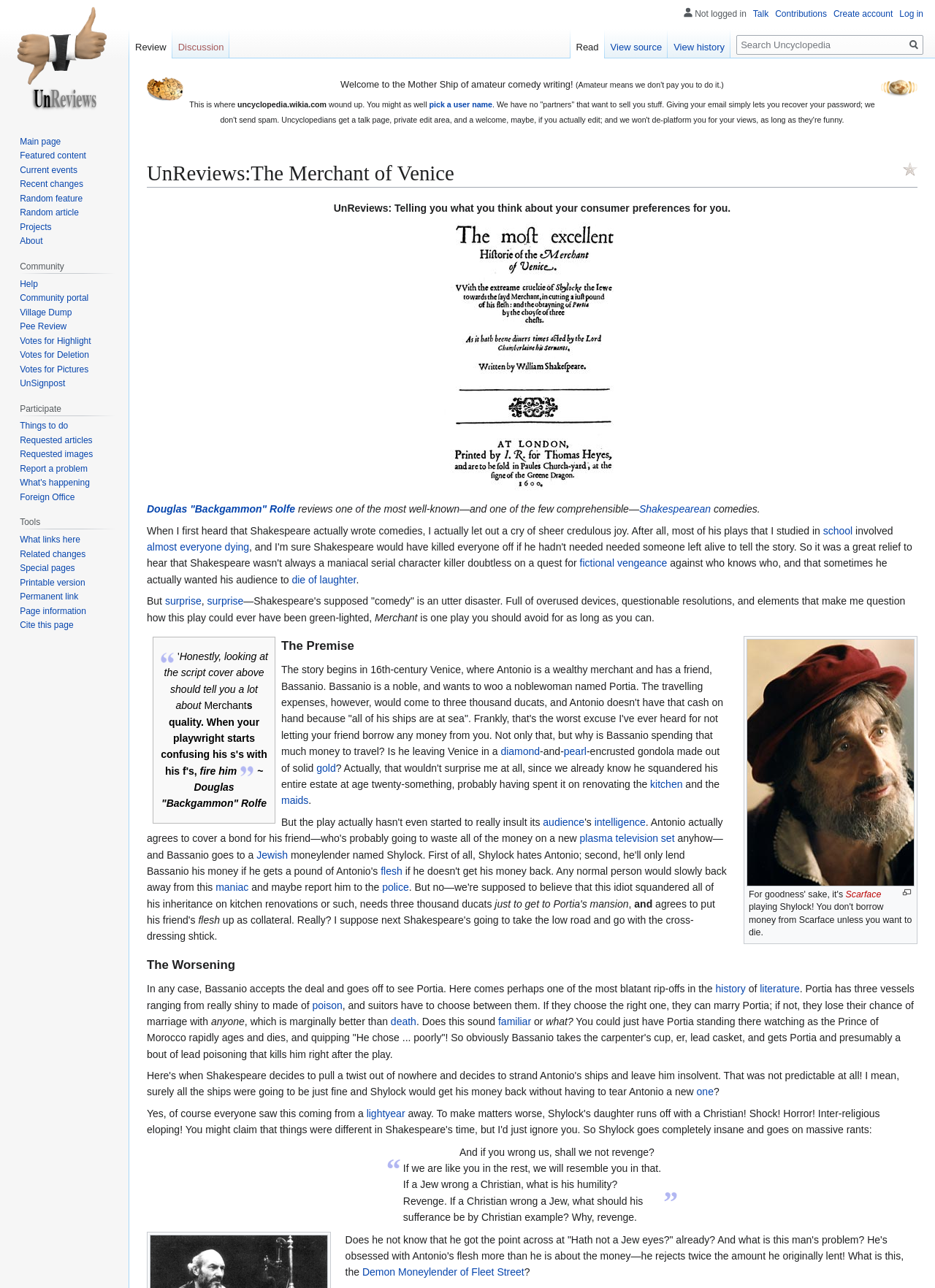Please find the bounding box coordinates of the section that needs to be clicked to achieve this instruction: "Go to the page of Scarface".

[0.904, 0.69, 0.942, 0.698]